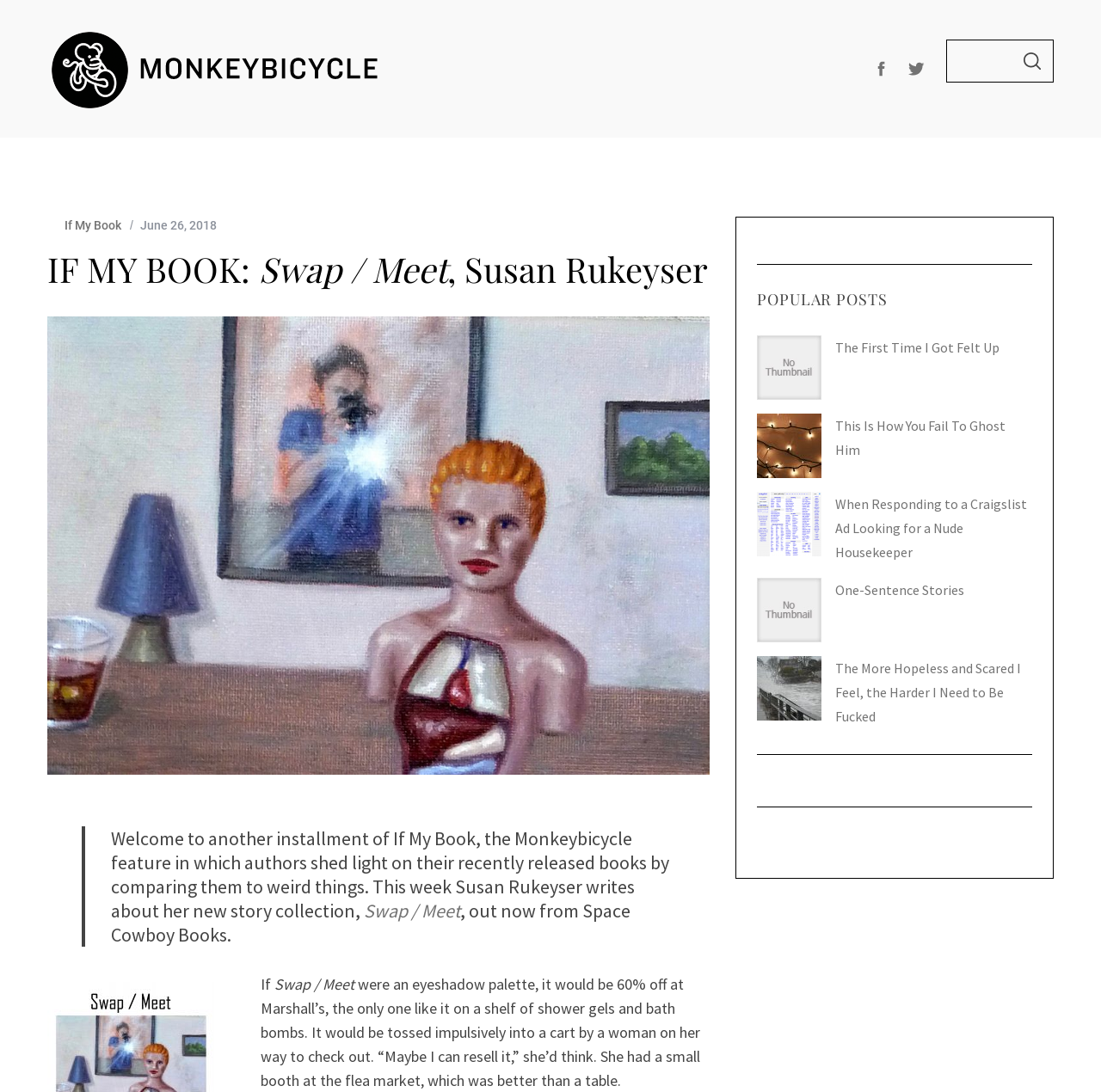Determine the bounding box coordinates for the UI element matching this description: "About".

[0.328, 0.127, 0.402, 0.172]